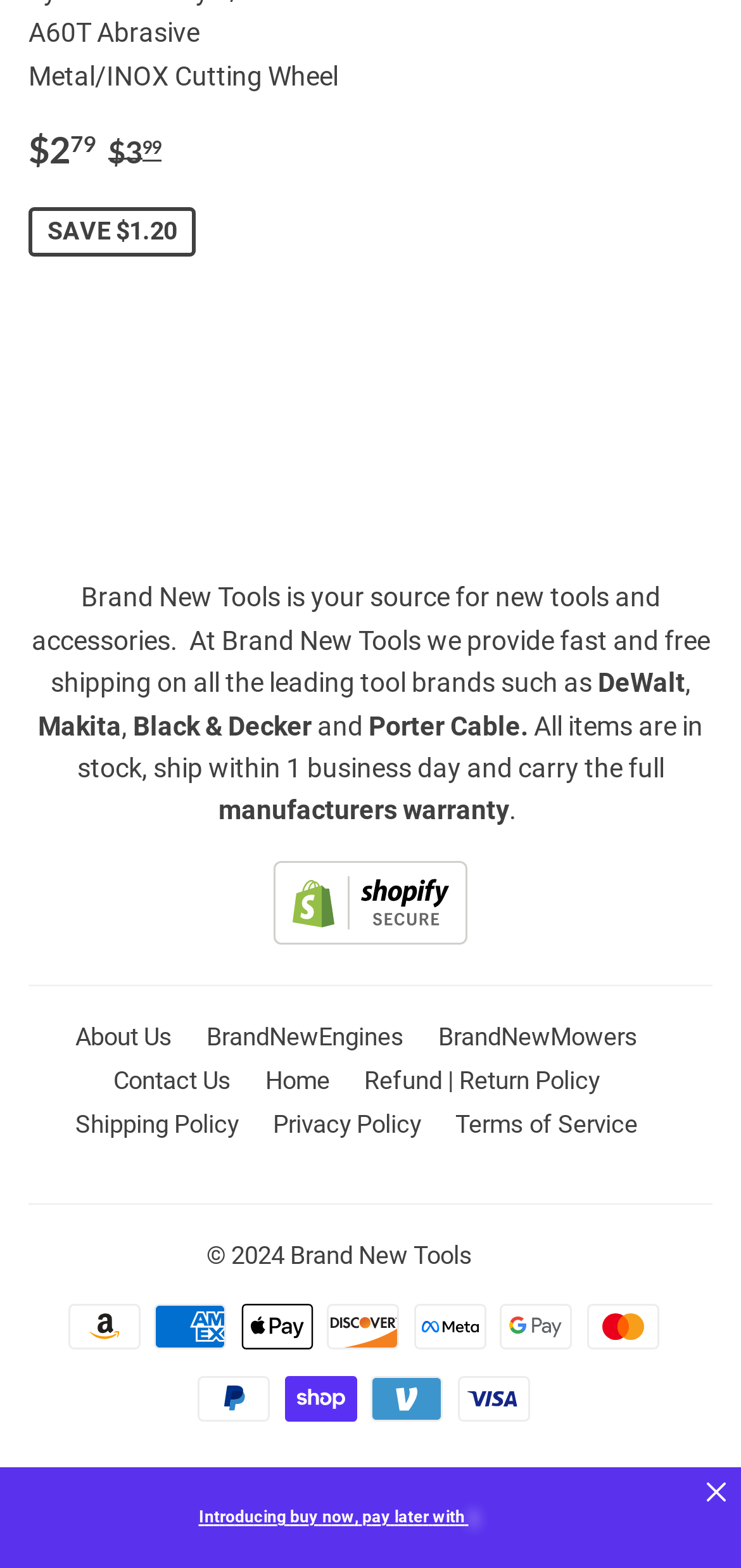What brands are mentioned on the webpage?
Please provide a comprehensive answer based on the visual information in the image.

The webpage mentions several tool brands, including DeWalt, Makita, Black & Decker, and Porter Cable, in the paragraph describing the website's purpose.